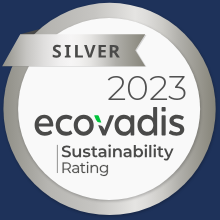Give a one-word or short phrase answer to the question: 
What is the background color of the badge?

Navy